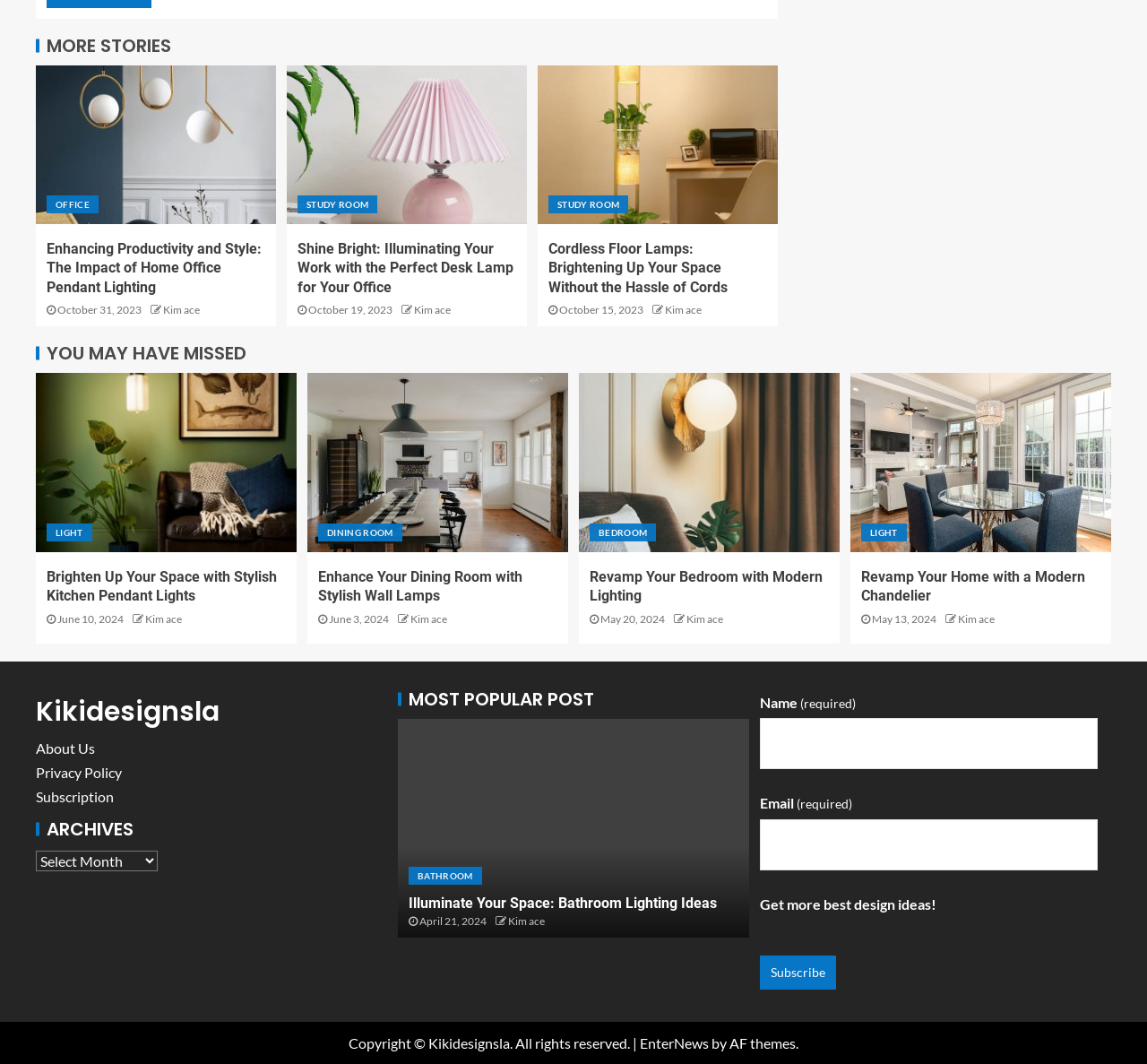Please identify the bounding box coordinates of the element I need to click to follow this instruction: "Read the article 'Enhancing Productivity and Style: The Impact of Home Office Pendant Lighting'".

[0.041, 0.225, 0.231, 0.279]